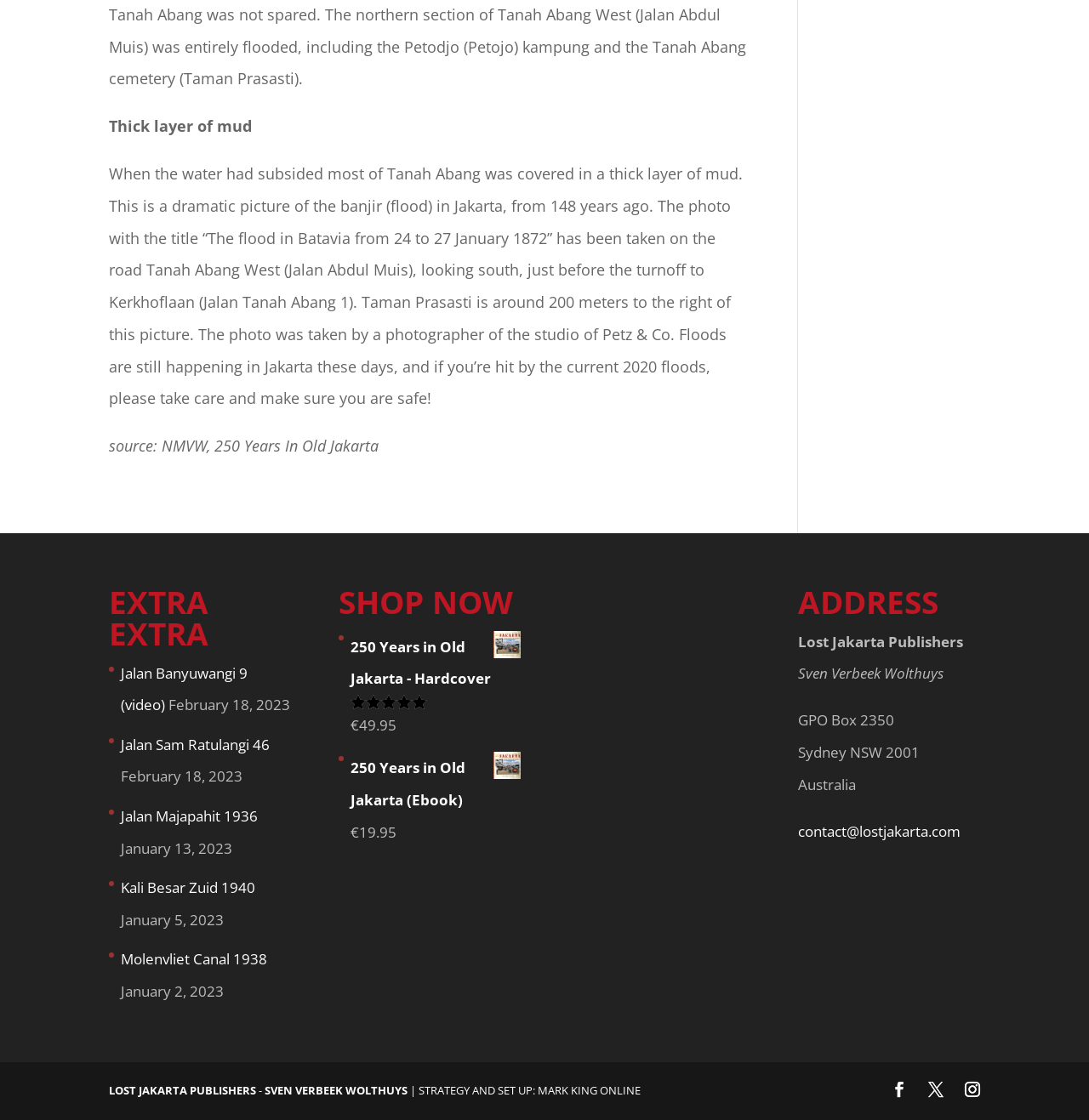Find the bounding box coordinates of the element you need to click on to perform this action: 'Buy '250 Years in Old Jakarta - Hardcover' book'. The coordinates should be represented by four float values between 0 and 1, in the format [left, top, right, bottom].

[0.322, 0.563, 0.478, 0.62]